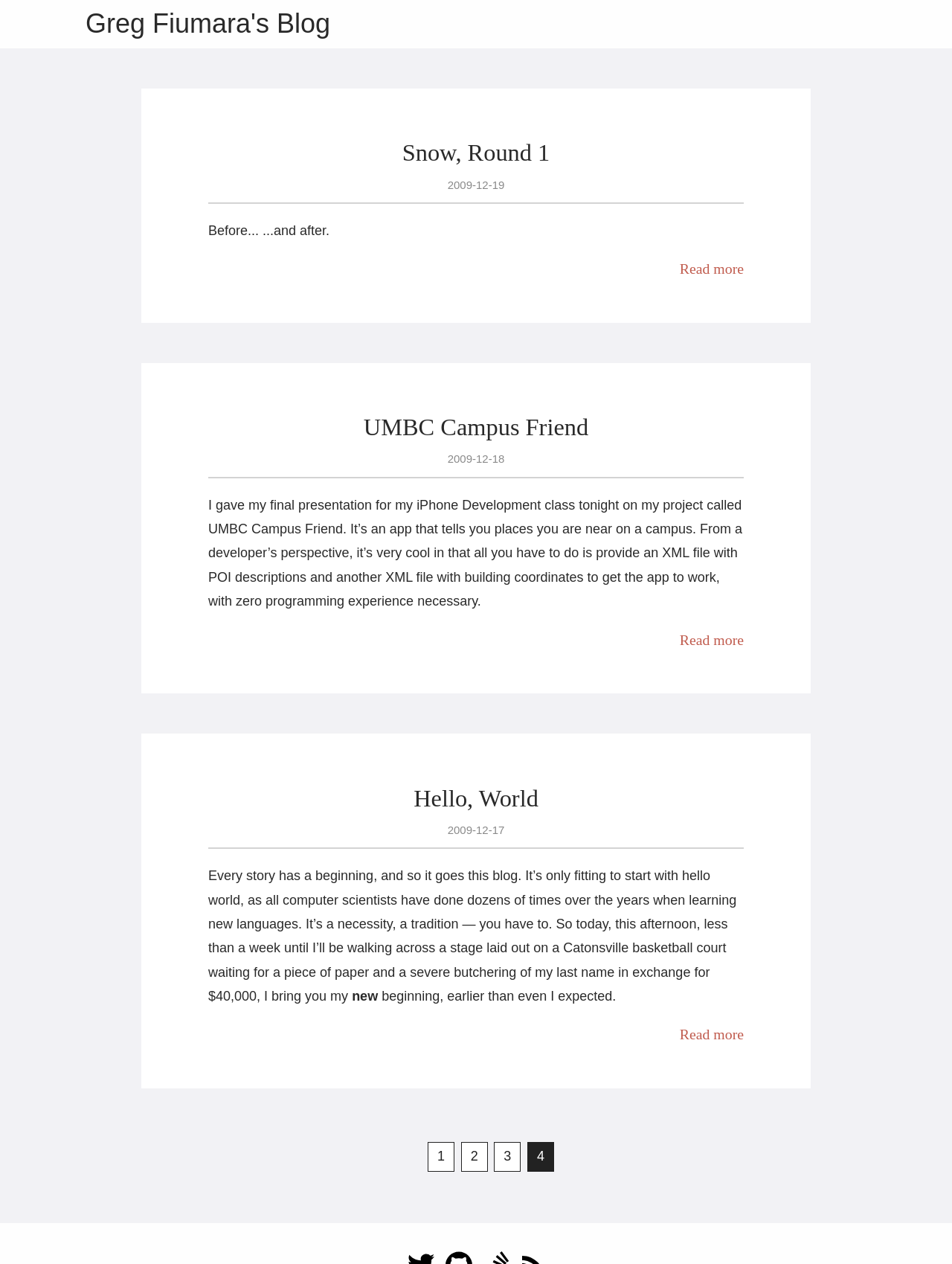Bounding box coordinates should be provided in the format (top-left x, top-left y, bottom-right x, bottom-right y) with all values between 0 and 1. Identify the bounding box for this UI element: Read more

[0.714, 0.499, 0.781, 0.512]